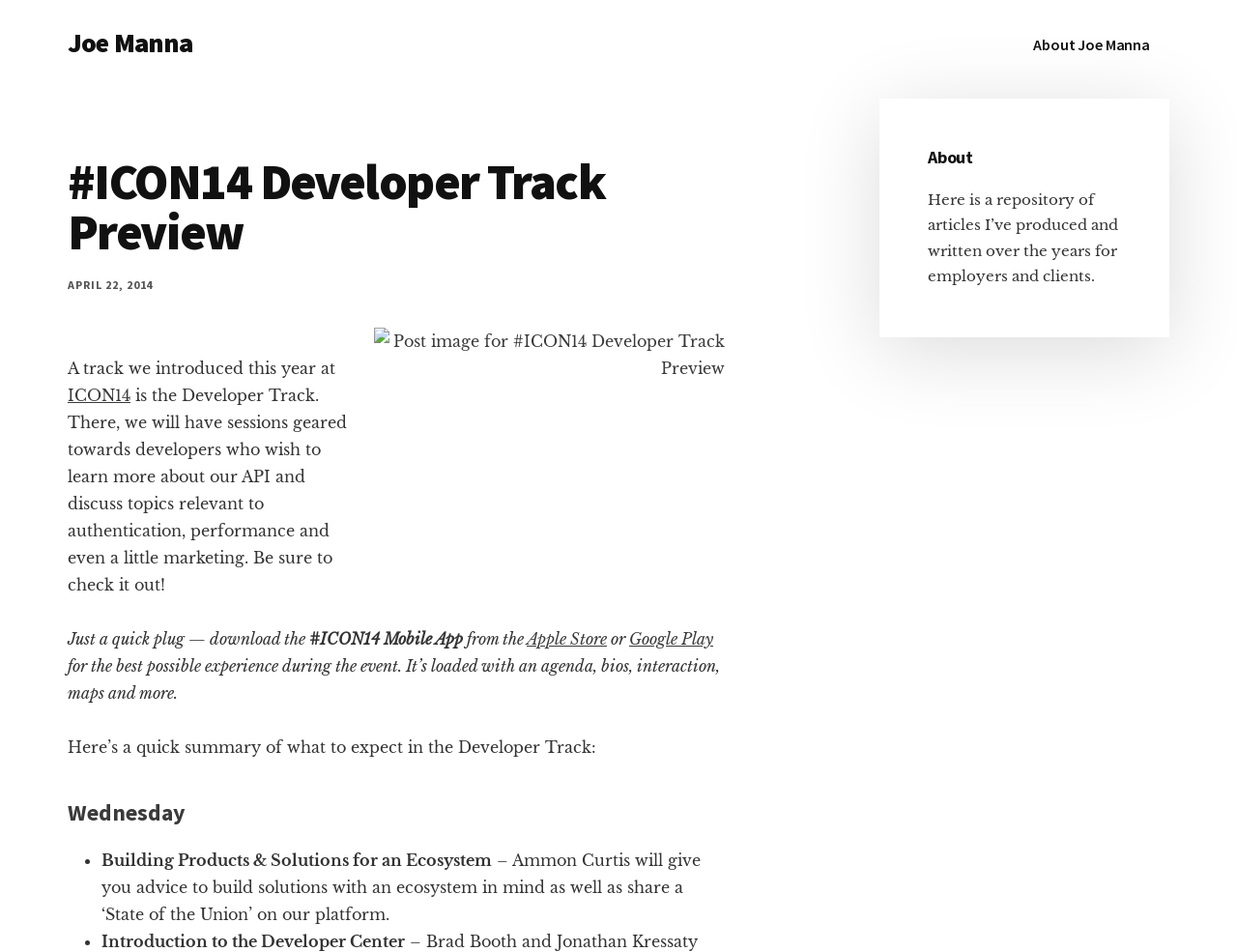What is the date of the event?
Examine the image closely and answer the question with as much detail as possible.

The date of the event is mentioned in the time element as 'APRIL 22, 2014'.